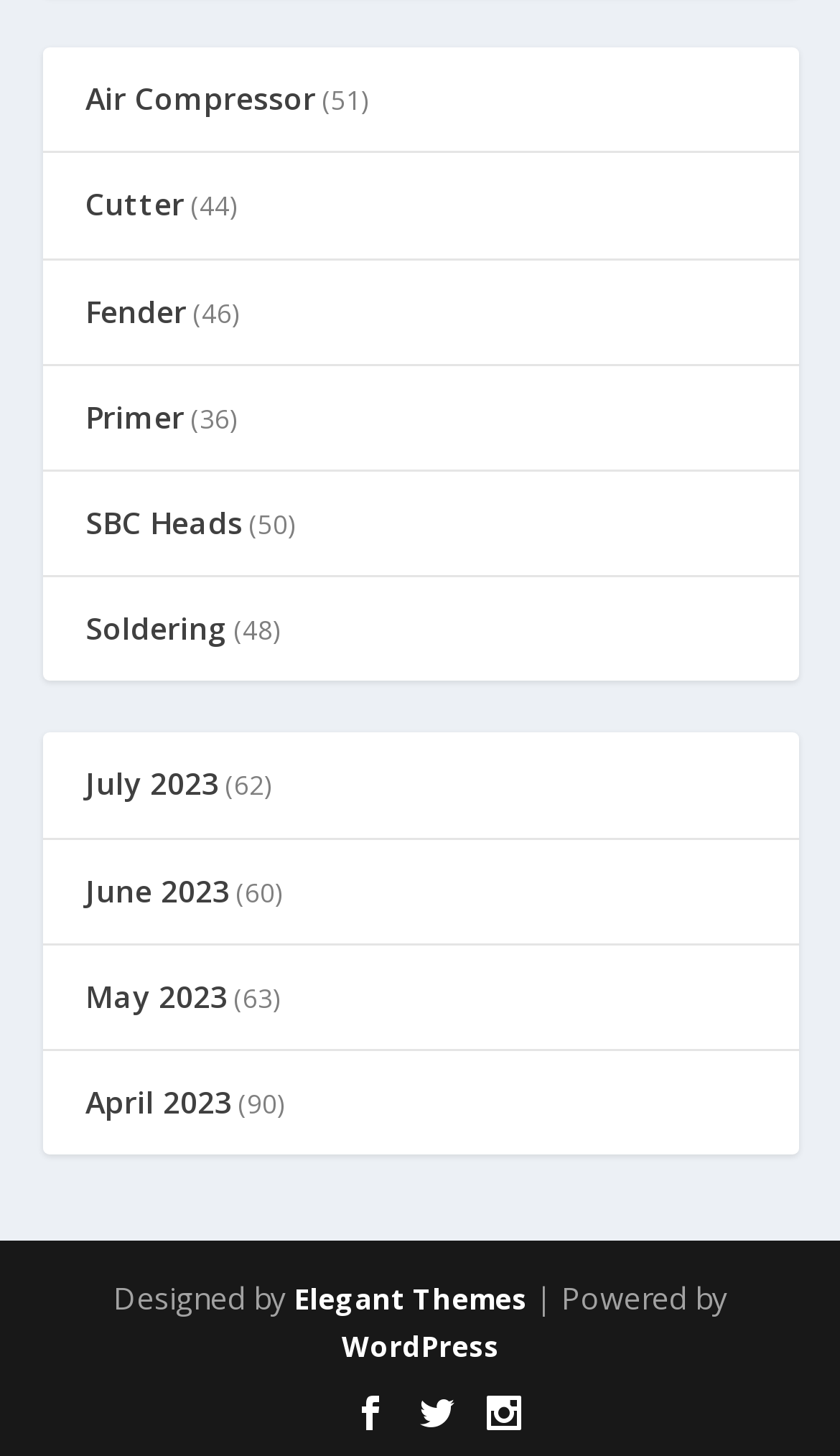What is the first item listed?
Using the image, provide a concise answer in one word or a short phrase.

Air Compressor